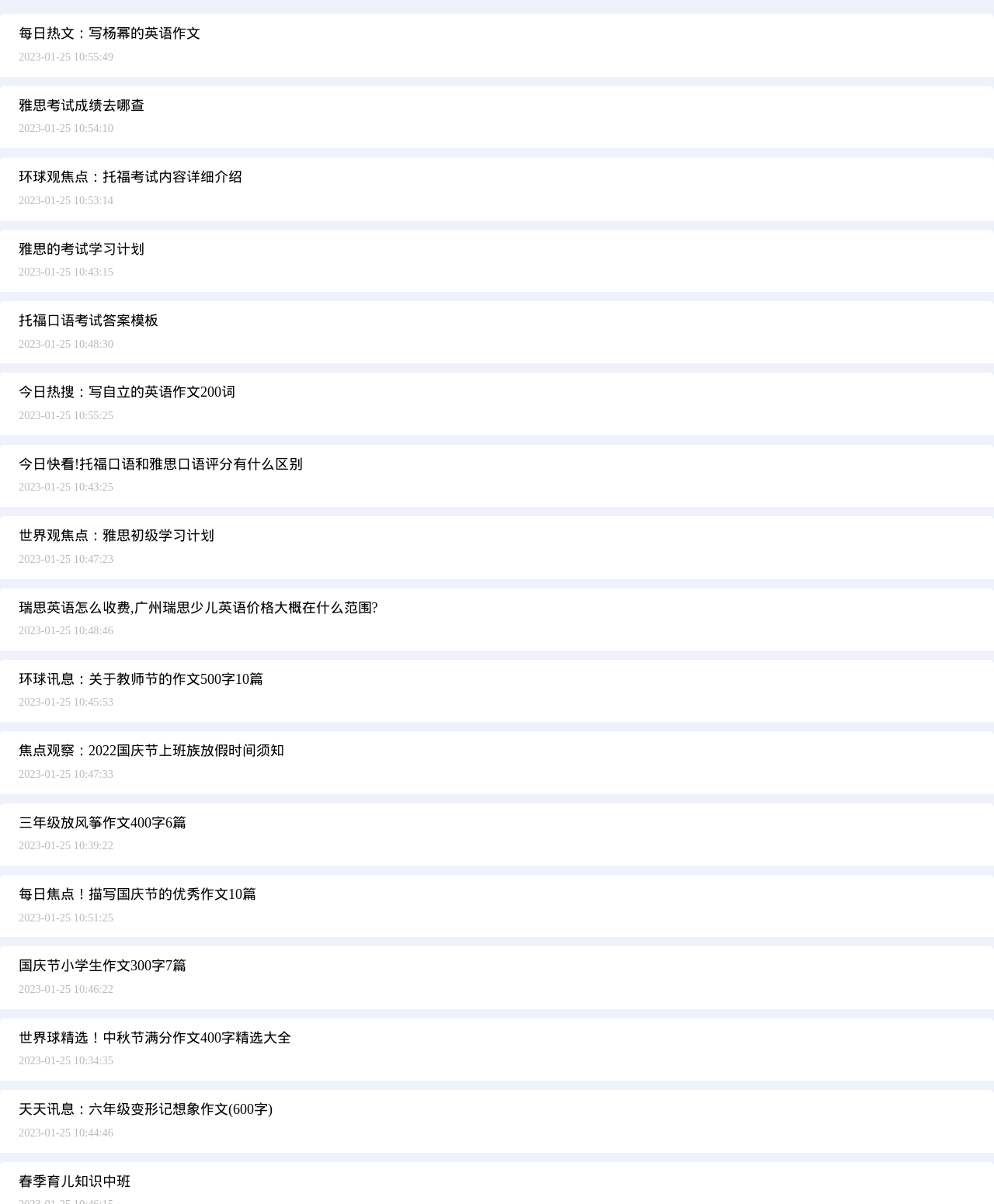Could you highlight the region that needs to be clicked to execute the instruction: "Click on the link to read about writing an English essay about 杨幂"?

[0.0, 0.012, 1.0, 0.064]